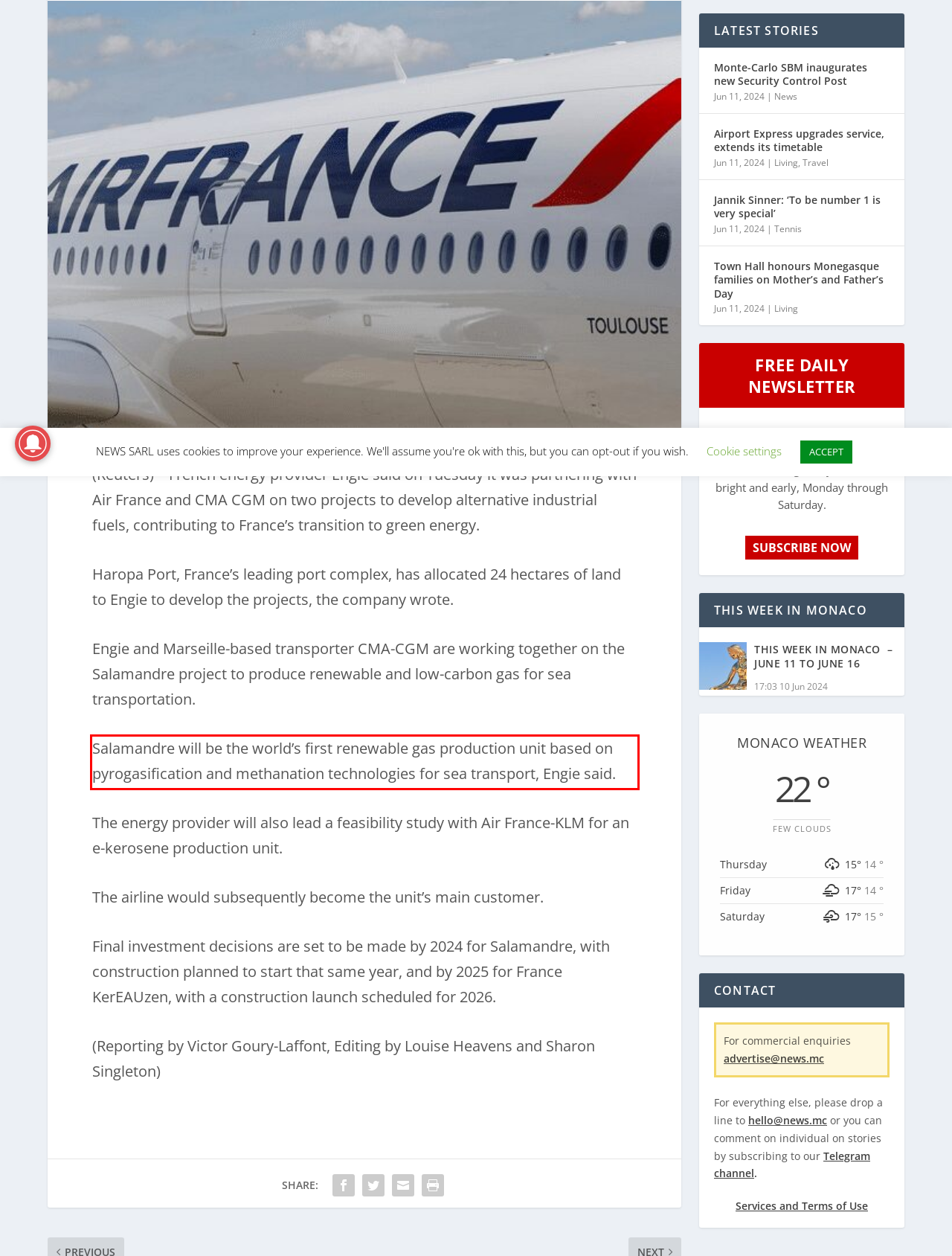Given a webpage screenshot, locate the red bounding box and extract the text content found inside it.

Salamandre will be the world’s first renewable gas production unit based on pyrogasification and methanation technologies for sea transport, Engie said.